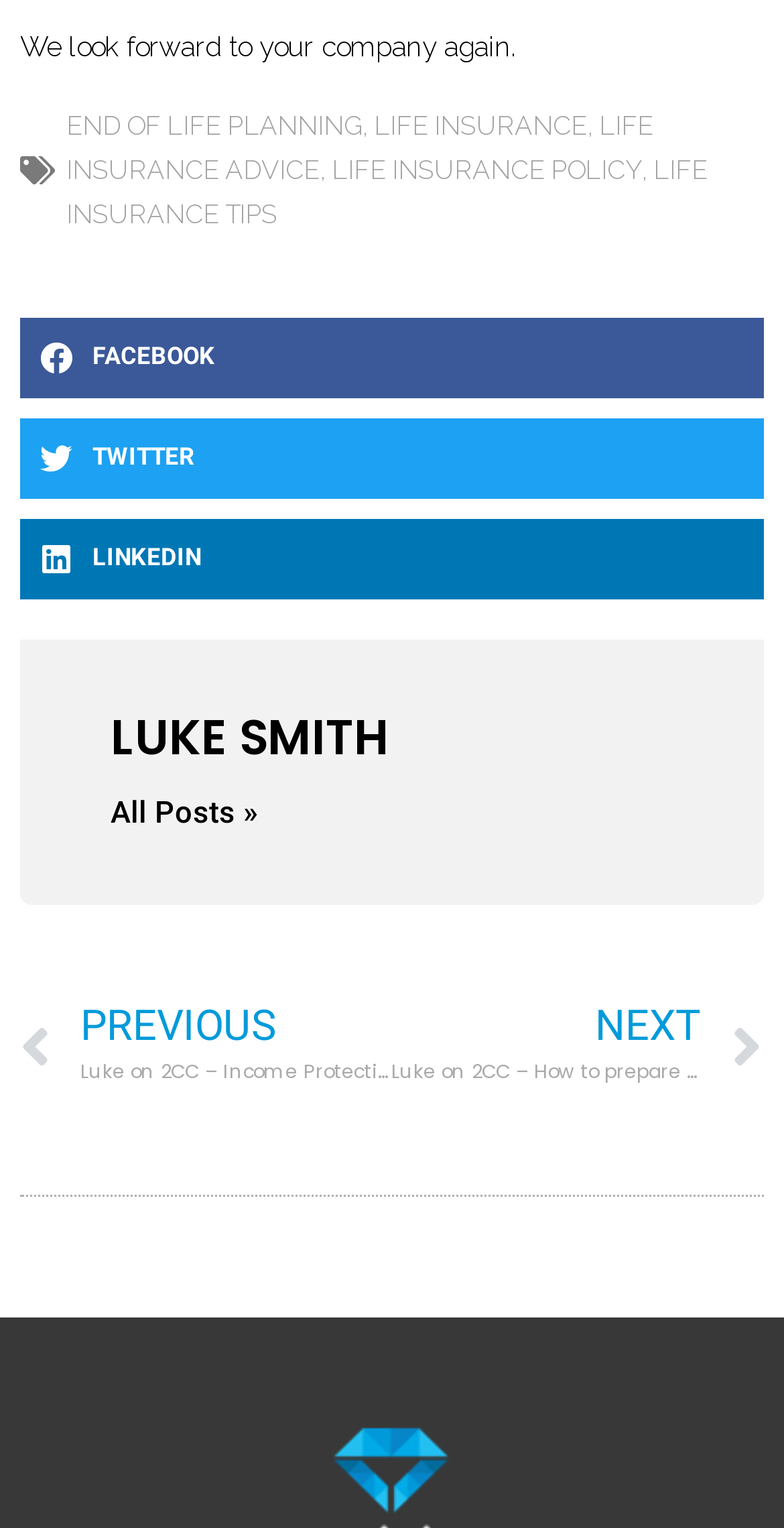What is the topic of the webpage?
Please provide a detailed and thorough answer to the question.

The topic of the webpage can be inferred from the links 'END OF LIFE PLANNING', 'LIFE INSURANCE', 'LIFE INSURANCE ADVICE', 'LIFE INSURANCE POLICY', and 'LIFE INSURANCE TIPS' which are all related to life insurance. These links are prominently displayed on the page, indicating that life insurance is the main topic.